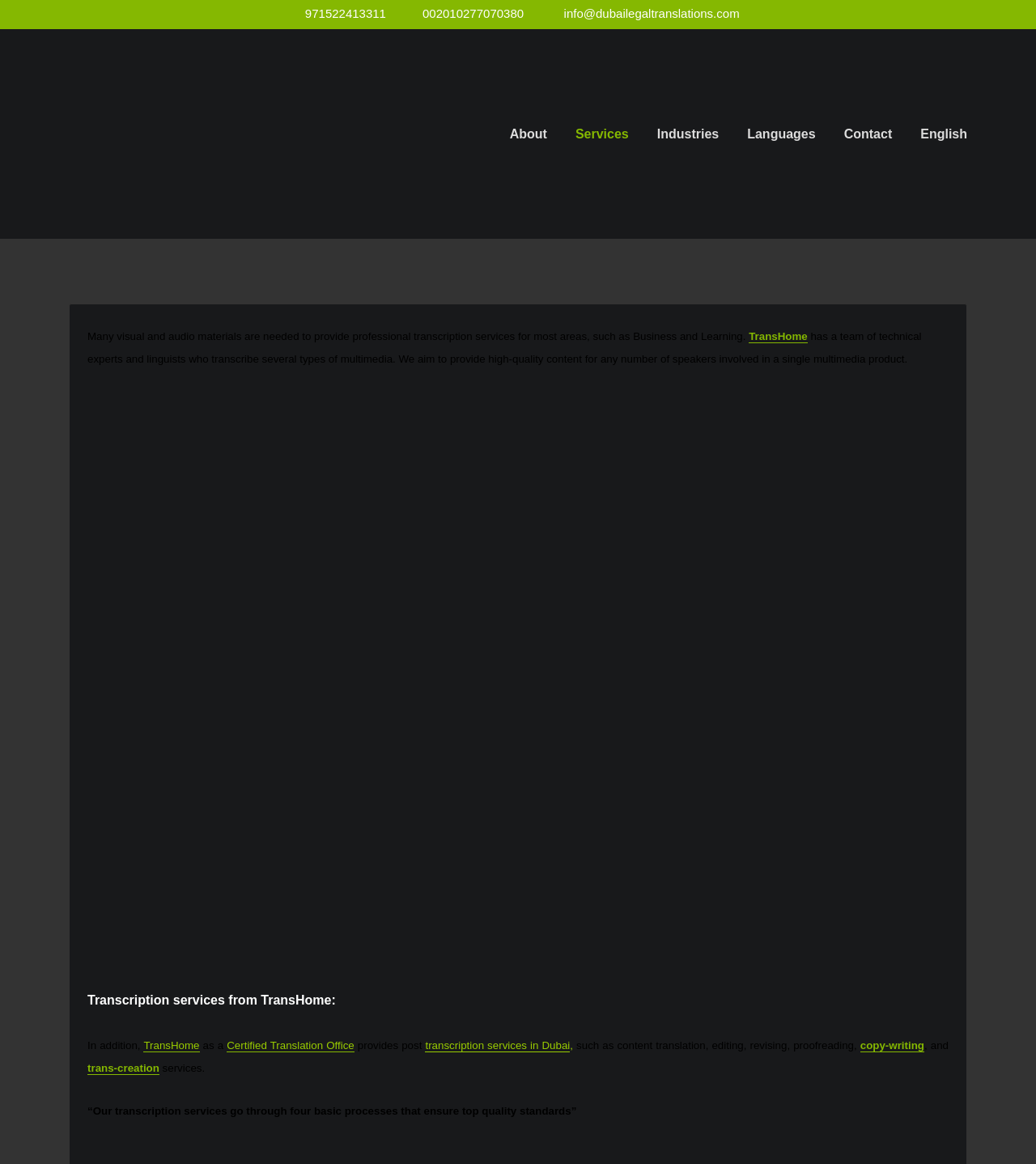Reply to the question below using a single word or brief phrase:
How many types of services are mentioned?

7